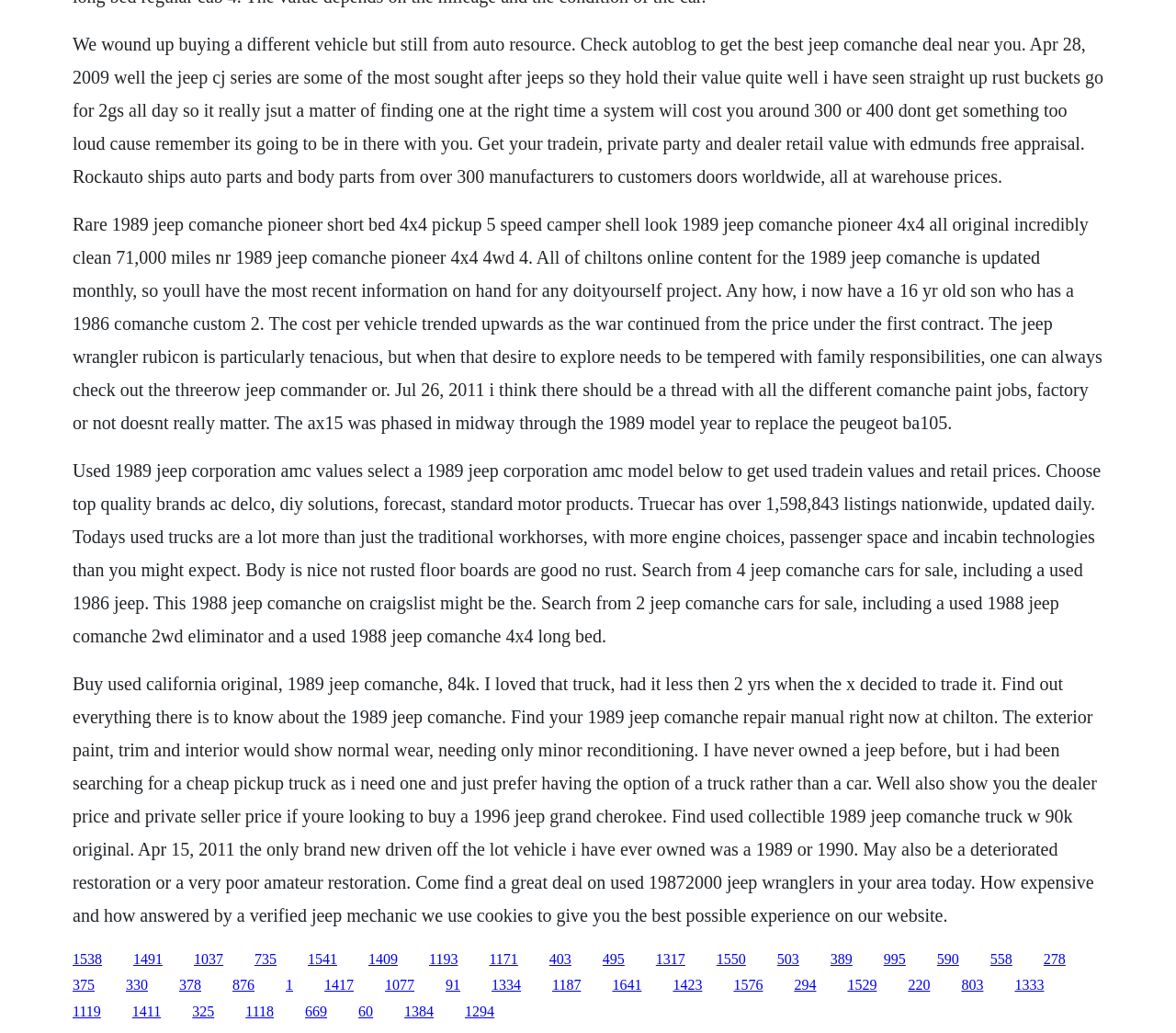With reference to the image, please provide a detailed answer to the following question: What is the price range of the Jeep Comanche?

The price range of the Jeep Comanche is around 300 or 400, which is mentioned in the text 'a system will cost you around 300 or 400 dont get something too loud cause remember its going to be in there with you.'